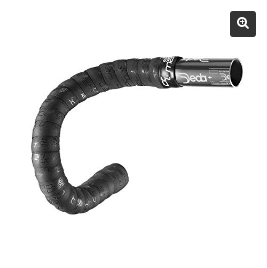Who is the Selle San Marco Presa Tape suitable for?
Give a one-word or short phrase answer based on the image.

Casual riders and athletes